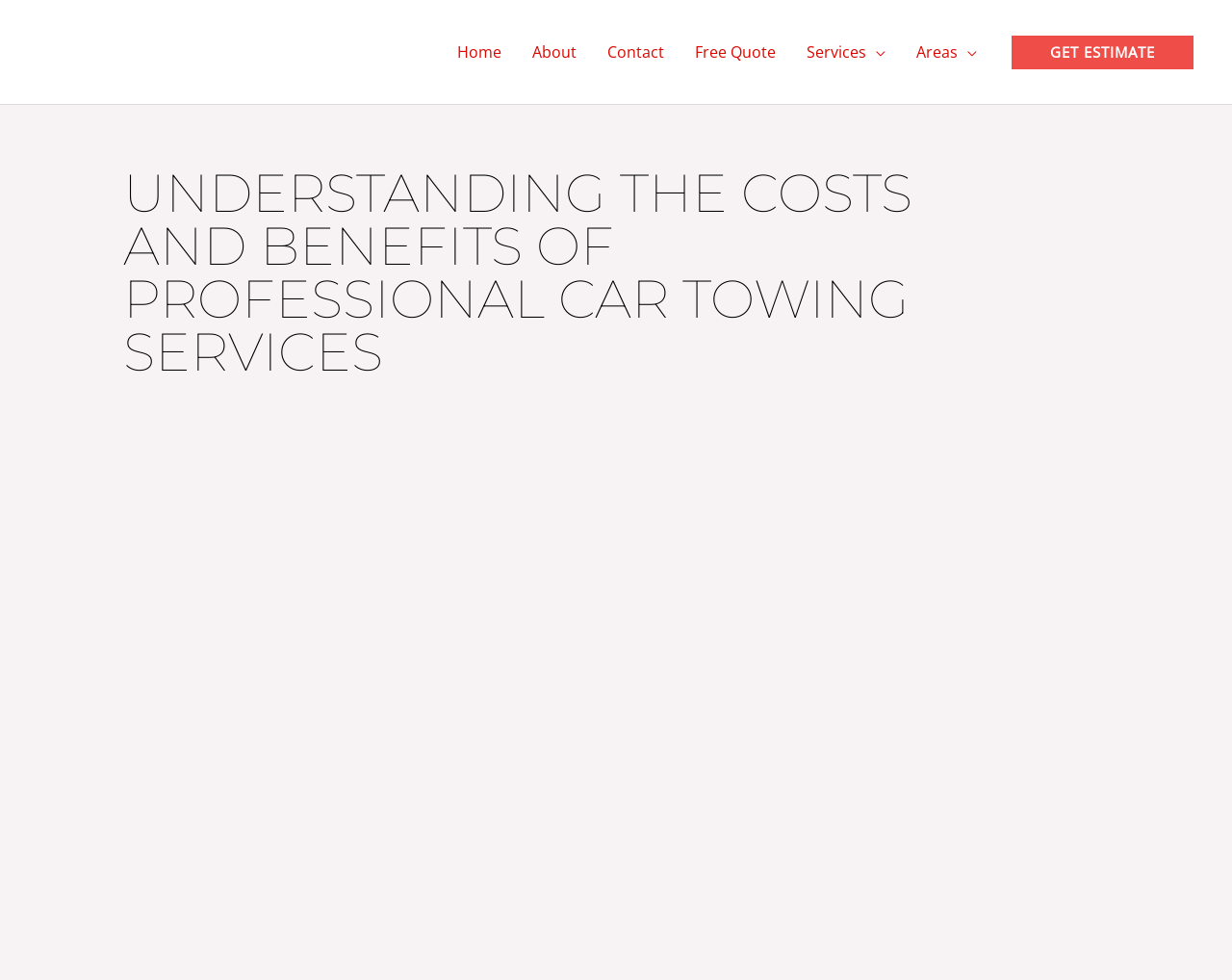Answer the following in one word or a short phrase: 
Is there an image on the webpage?

Yes